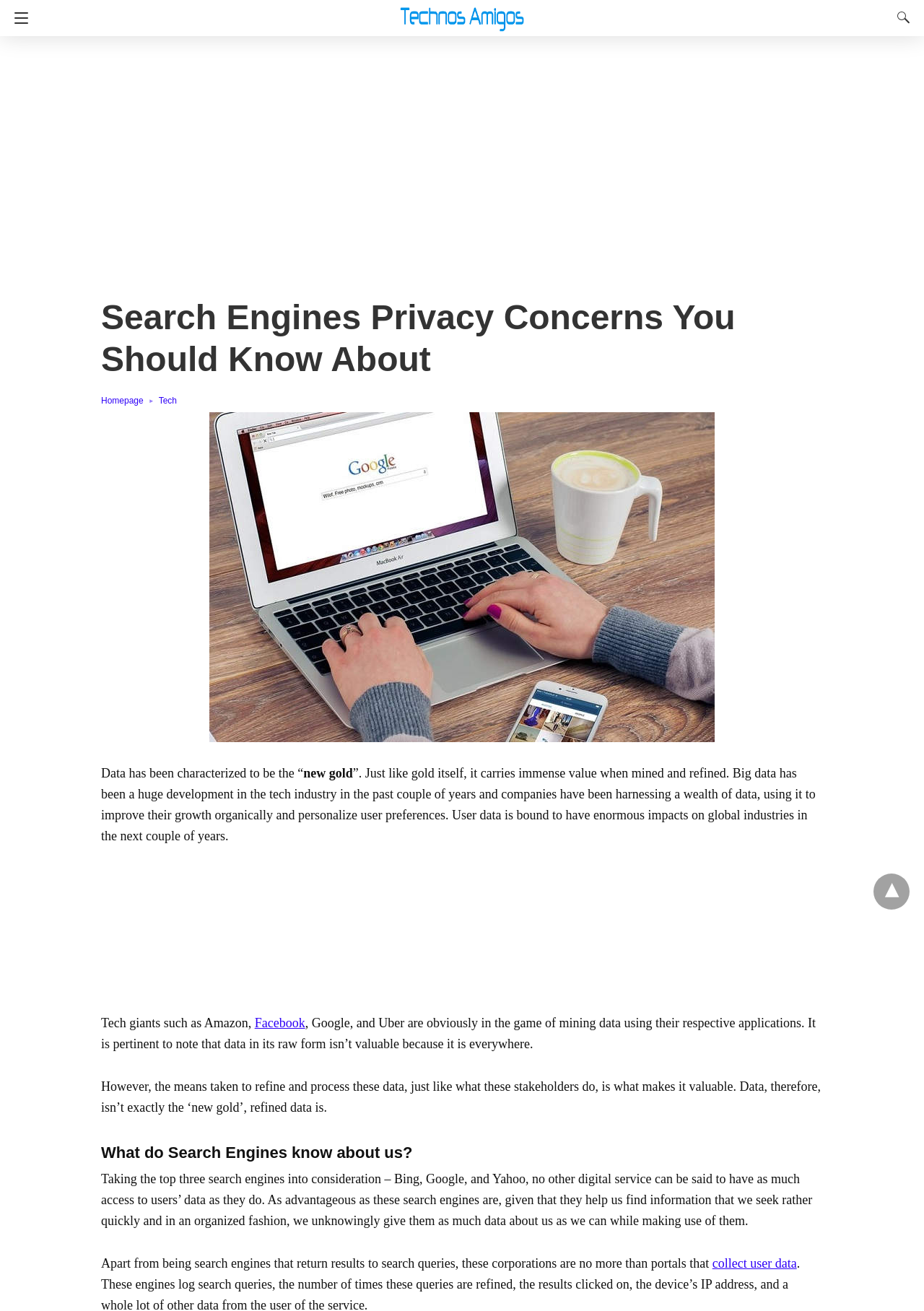Point out the bounding box coordinates of the section to click in order to follow this instruction: "Click Navigation button".

[0.0, 0.0, 0.038, 0.028]